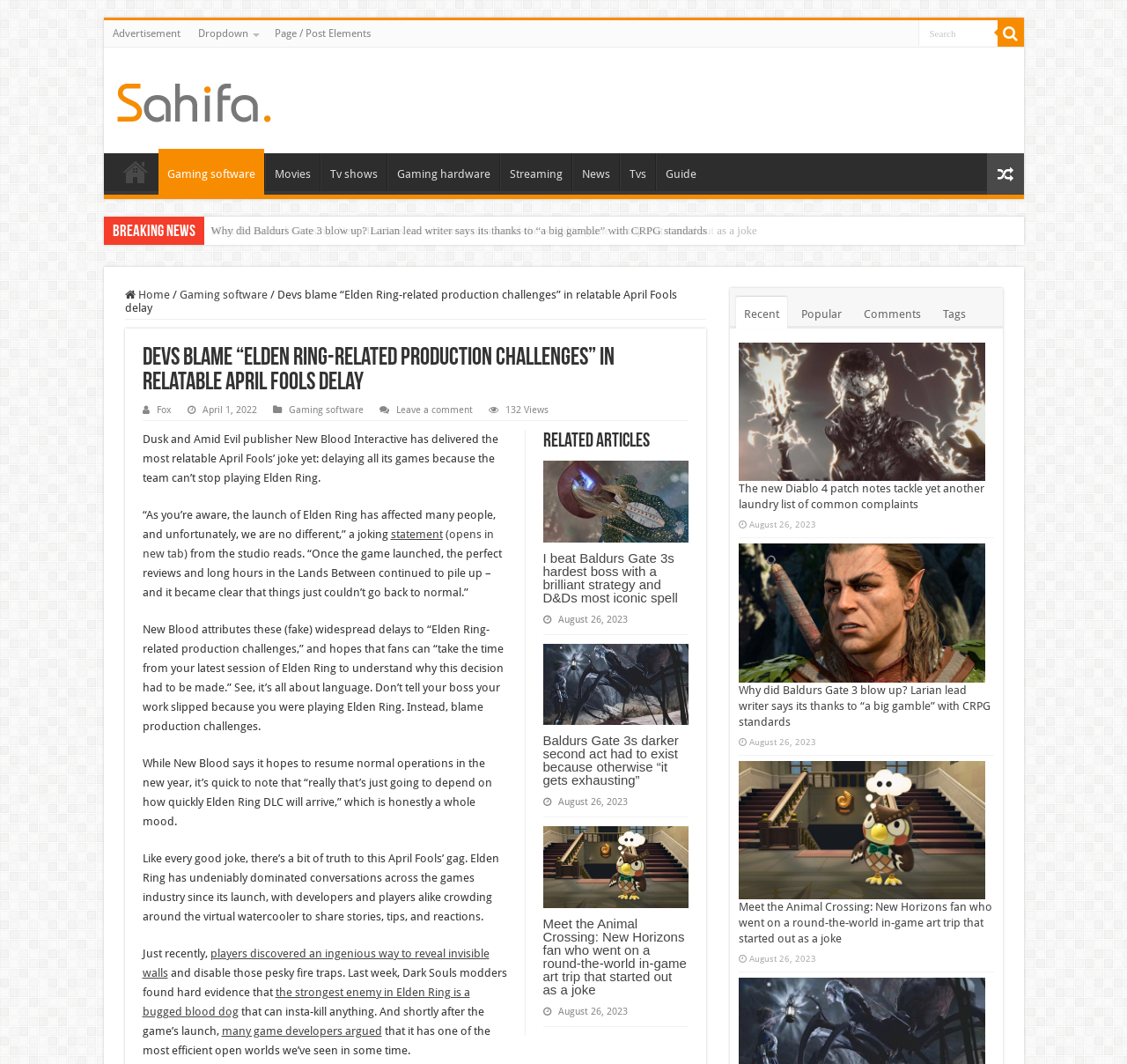Please identify the bounding box coordinates of the element I should click to complete this instruction: 'Search for something'. The coordinates should be given as four float numbers between 0 and 1, like this: [left, top, right, bottom].

[0.814, 0.019, 0.885, 0.043]